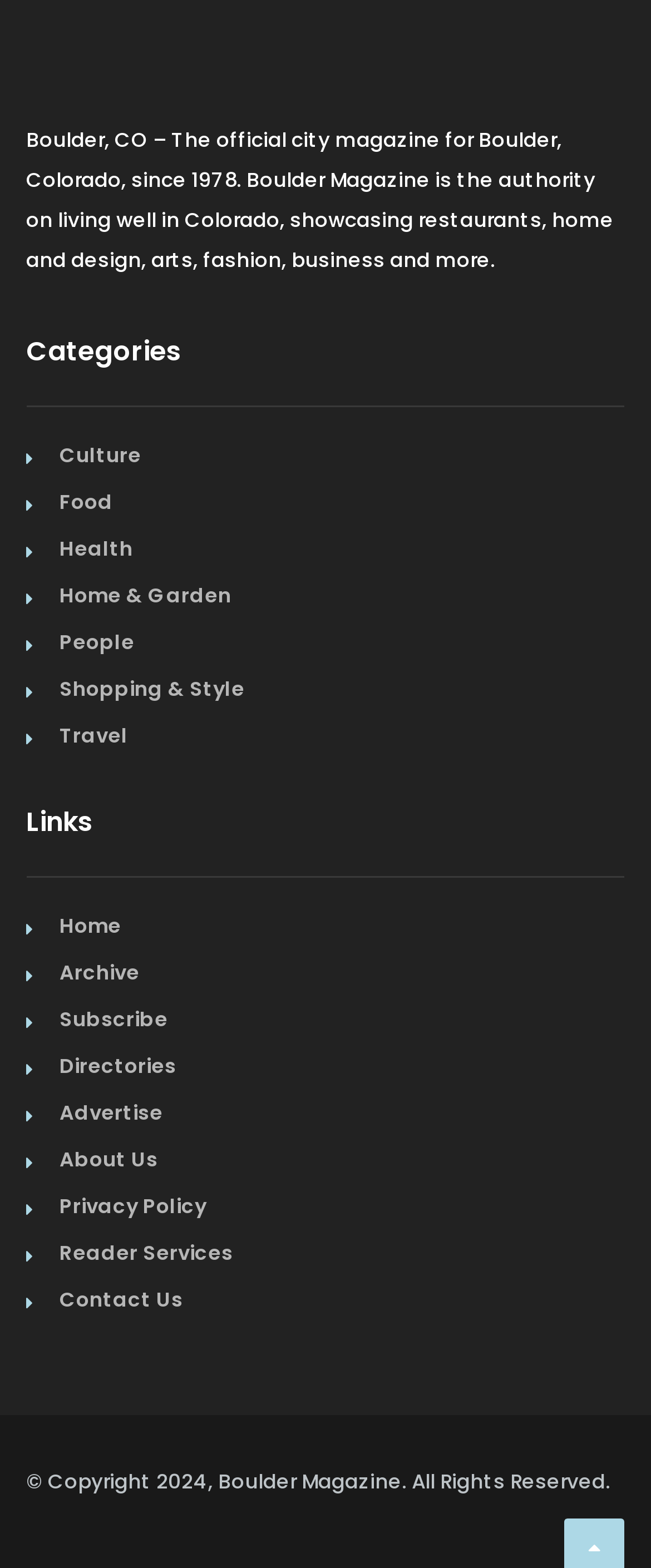Identify the bounding box of the UI component described as: "People".

[0.091, 0.4, 0.207, 0.418]